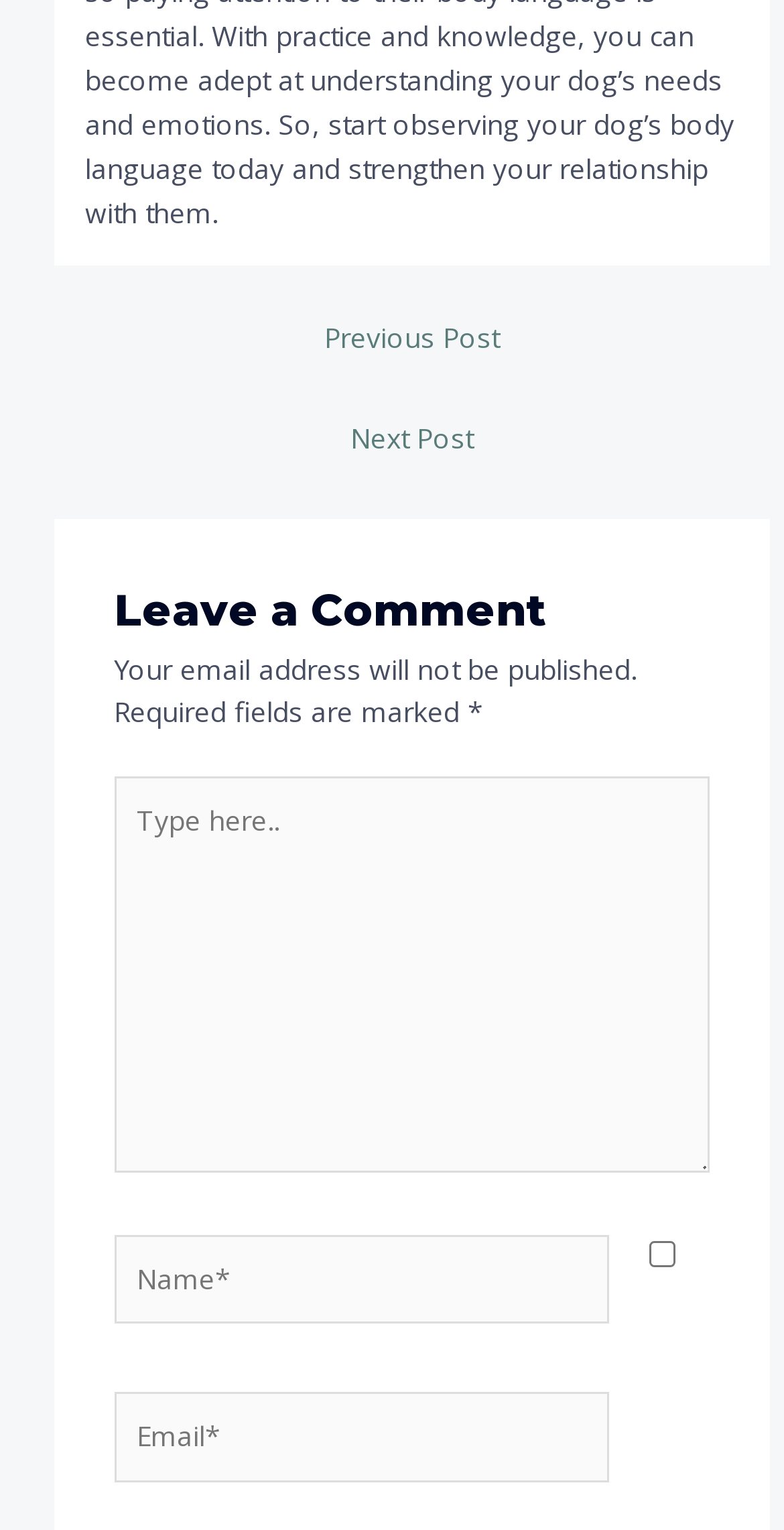Please give a short response to the question using one word or a phrase:
What is the purpose of the text box at the top?

Leave a comment